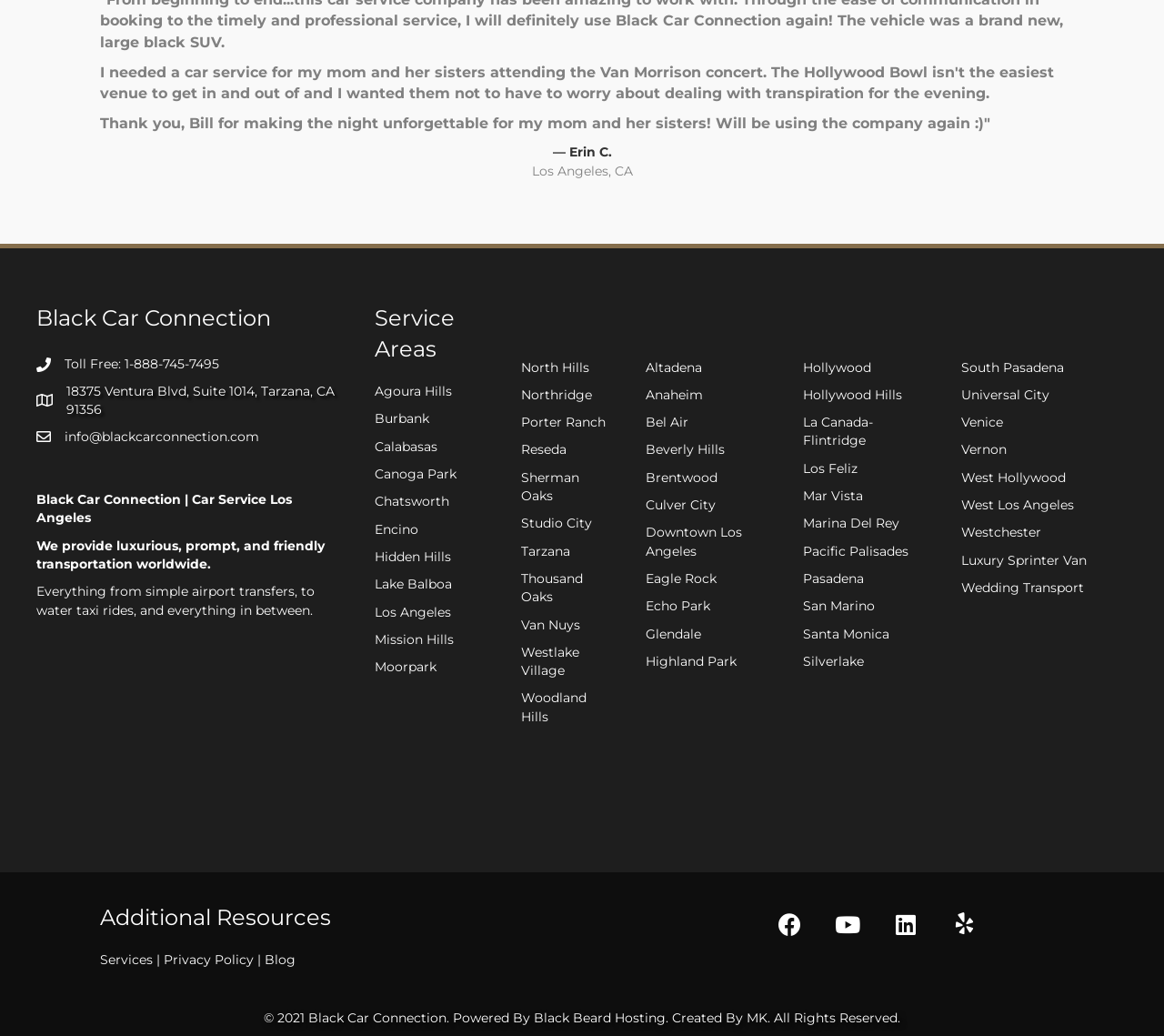Using a single word or phrase, answer the following question: 
What is the company name?

Black Car Connection